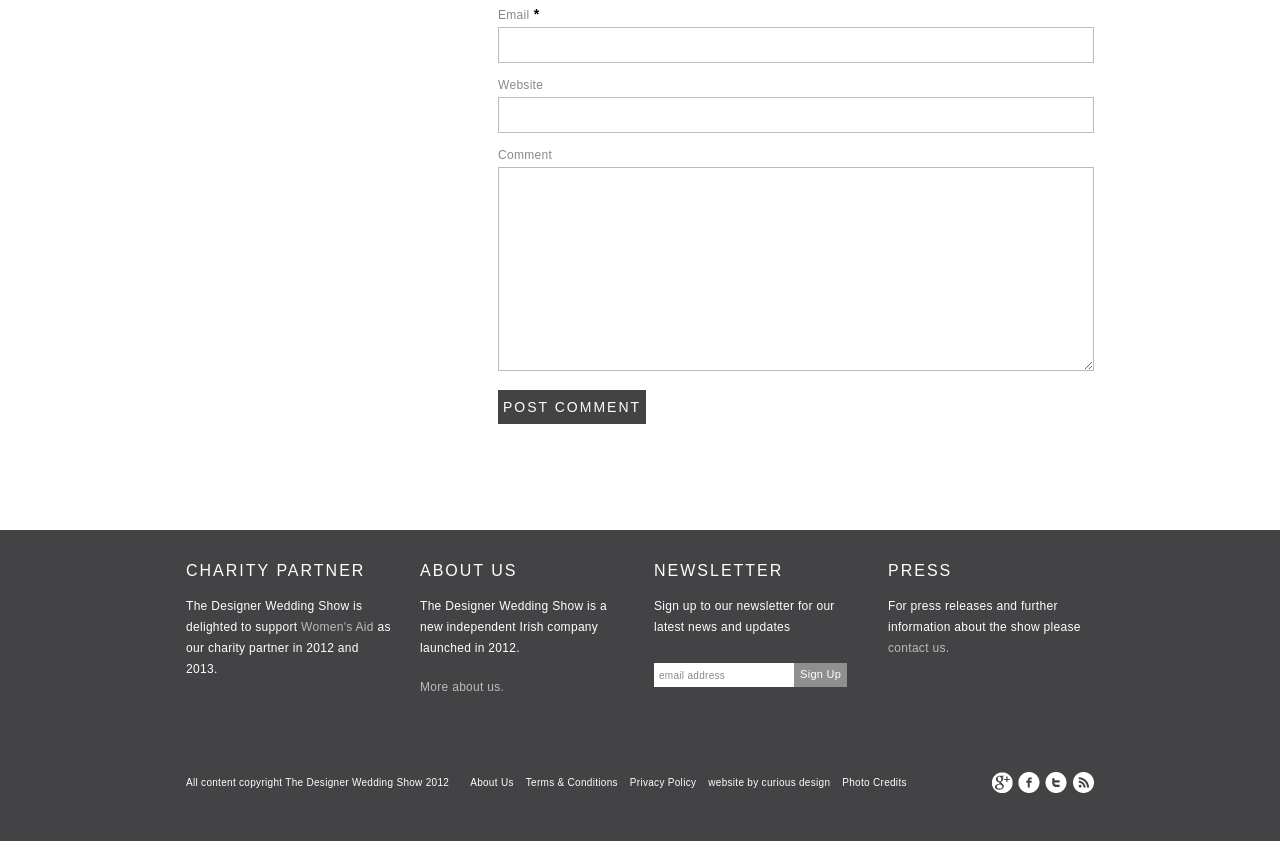Please analyze the image and give a detailed answer to the question:
What can be done with the 'Post Comment' button?

The 'Post Comment' button is likely used to submit a comment or feedback, as it is located below the 'Comment' textbox.